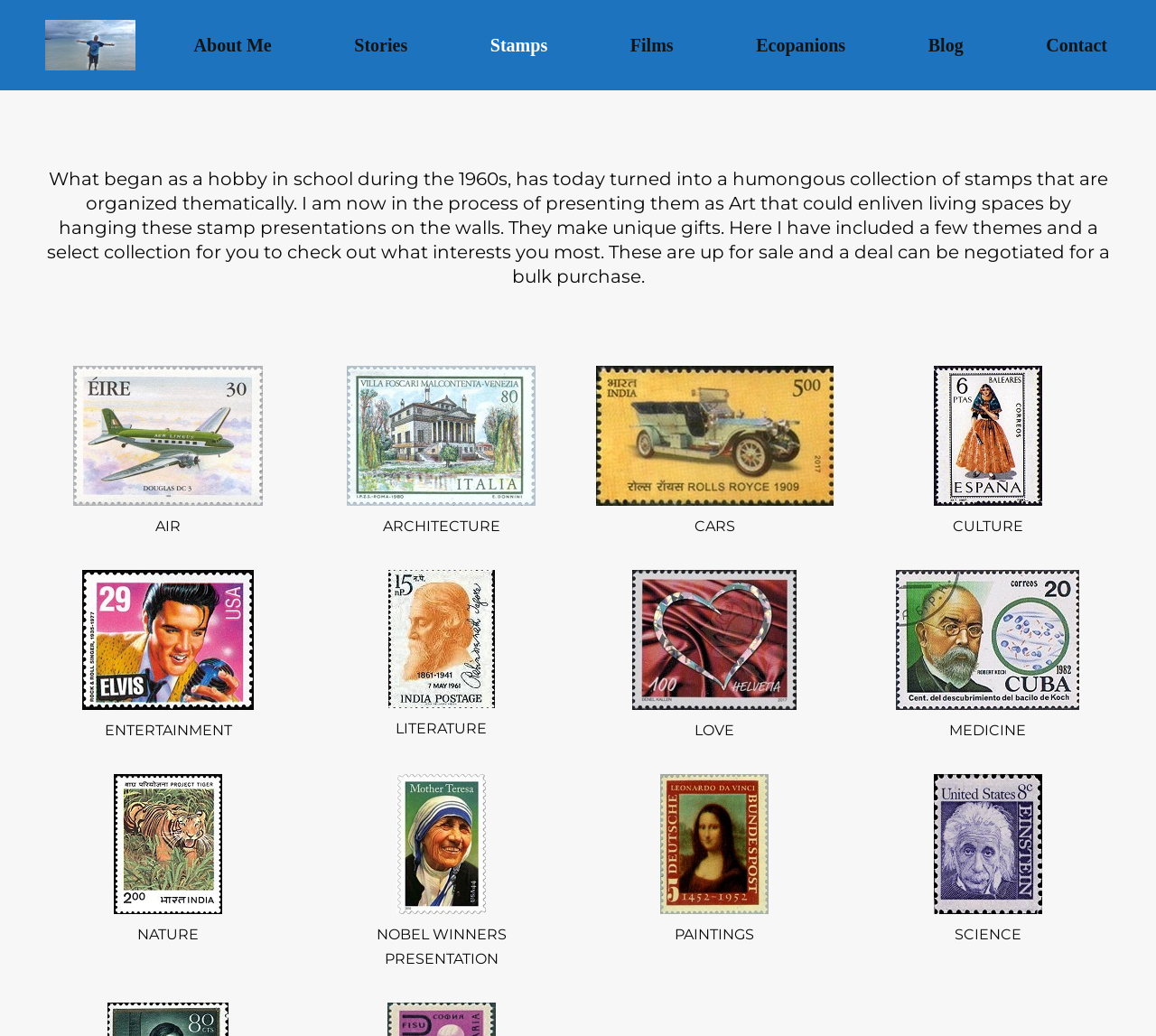Based on the image, please respond to the question with as much detail as possible:
How are the stamp collections organized?

The StaticText element with the text 'organized thematically' suggests that the stamp collections are categorized and presented based on different themes.